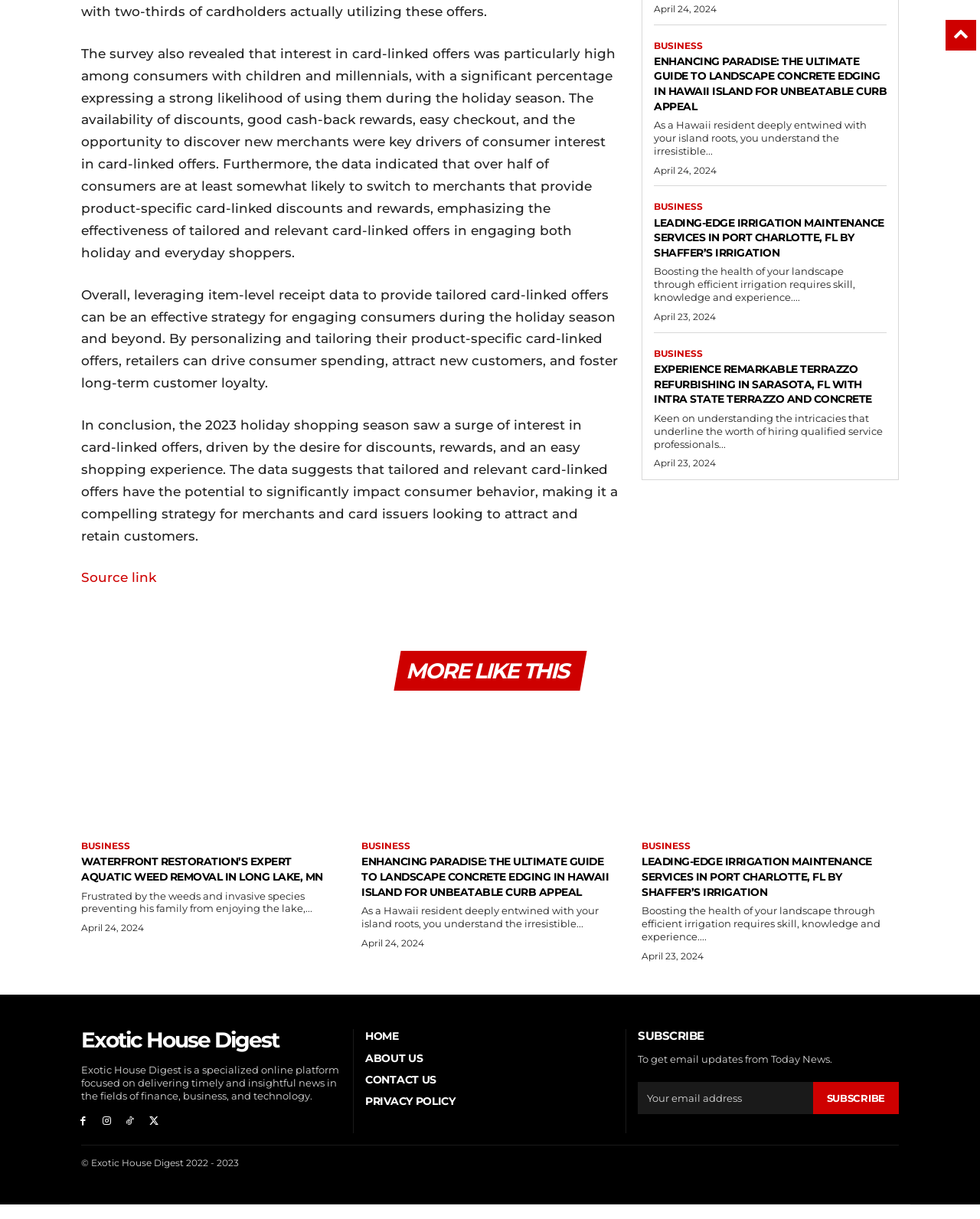Specify the bounding box coordinates of the region I need to click to perform the following instruction: "Click on the 'HOME' link". The coordinates must be four float numbers in the range of 0 to 1, i.e., [left, top, right, bottom].

[0.373, 0.857, 0.627, 0.868]